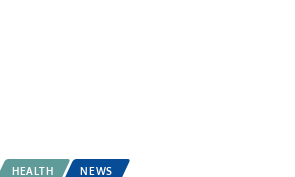What type of content is available on the surrounding interface?
Using the image provided, answer with just one word or phrase.

Health topics